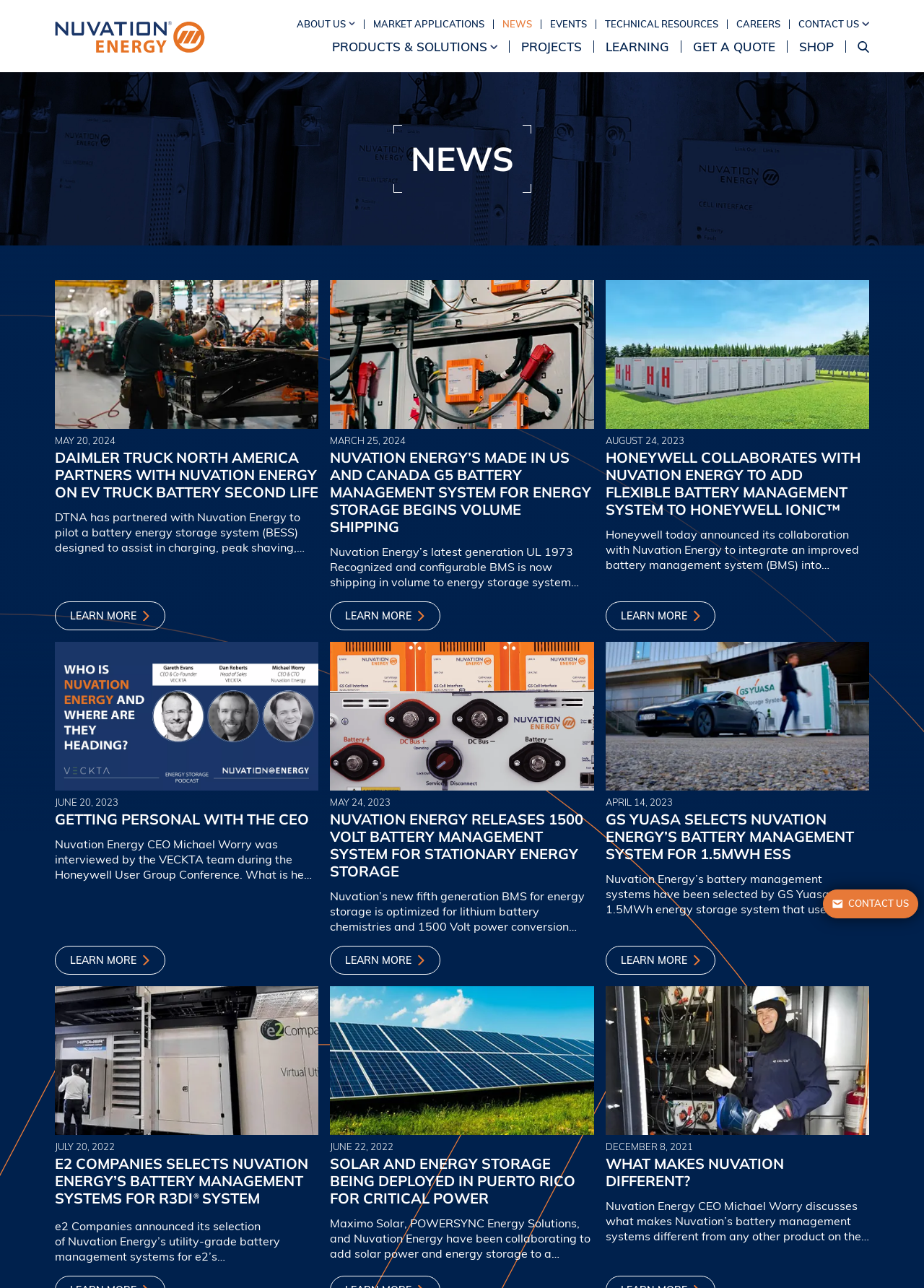Please determine the bounding box coordinates of the element's region to click for the following instruction: "Learn more about DAIMLER TRUCK NORTH AMERICA PARTNERS WITH NUVATION ENERGY ON EV TRUCK BATTERY SECOND LIFE".

[0.059, 0.217, 0.345, 0.489]